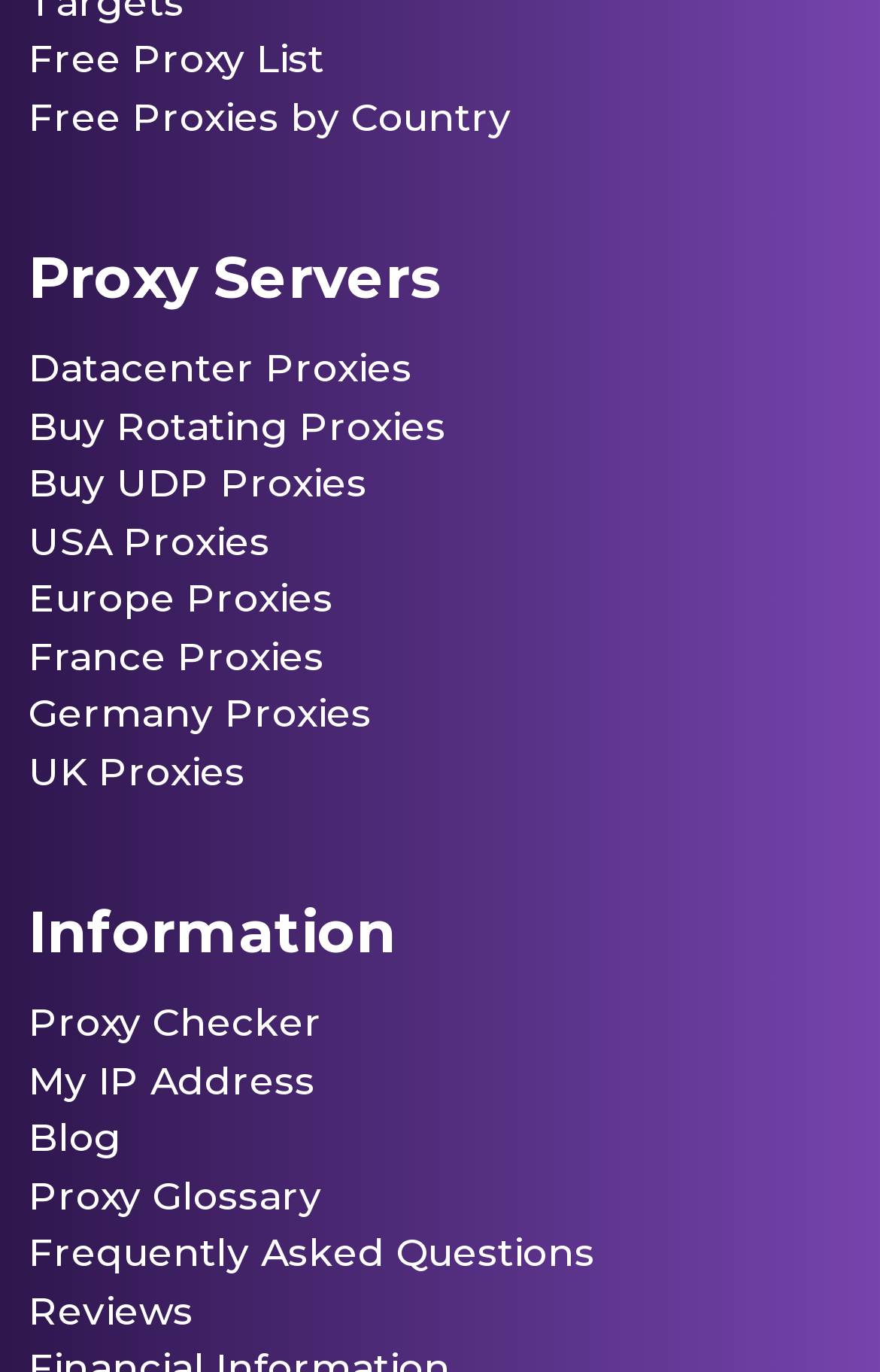Kindly determine the bounding box coordinates of the area that needs to be clicked to fulfill this instruction: "Go to Proxy Checker".

[0.033, 0.729, 0.366, 0.762]